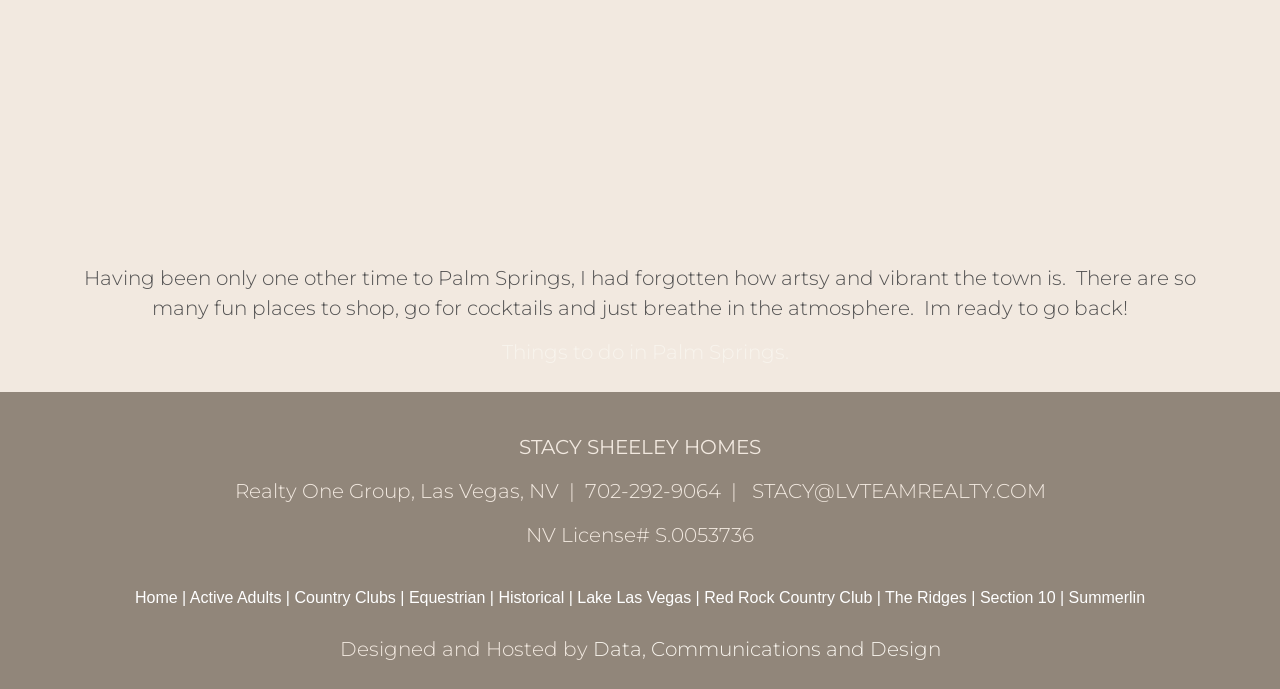Determine the bounding box coordinates for the UI element with the following description: "Red Rock Country Club". The coordinates should be four float numbers between 0 and 1, represented as [left, top, right, bottom].

[0.55, 0.855, 0.681, 0.879]